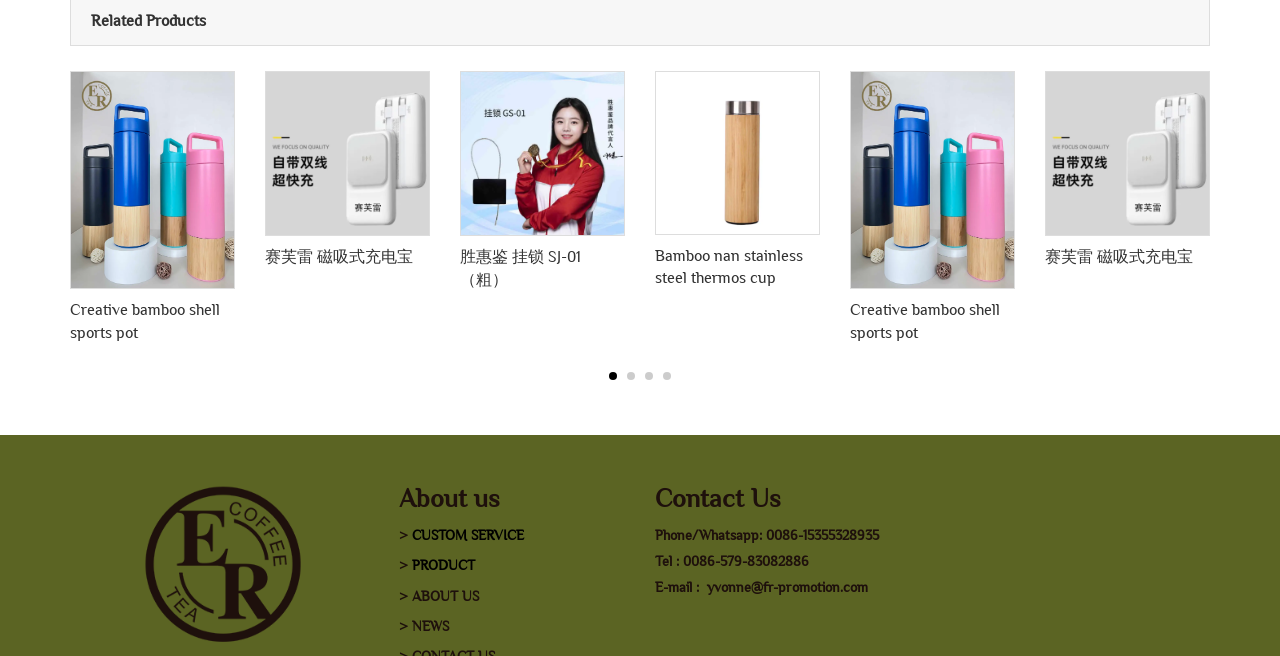Using the element description: "PRODUCT", determine the bounding box coordinates. The coordinates should be in the format [left, top, right, bottom], with values between 0 and 1.

[0.322, 0.85, 0.371, 0.874]